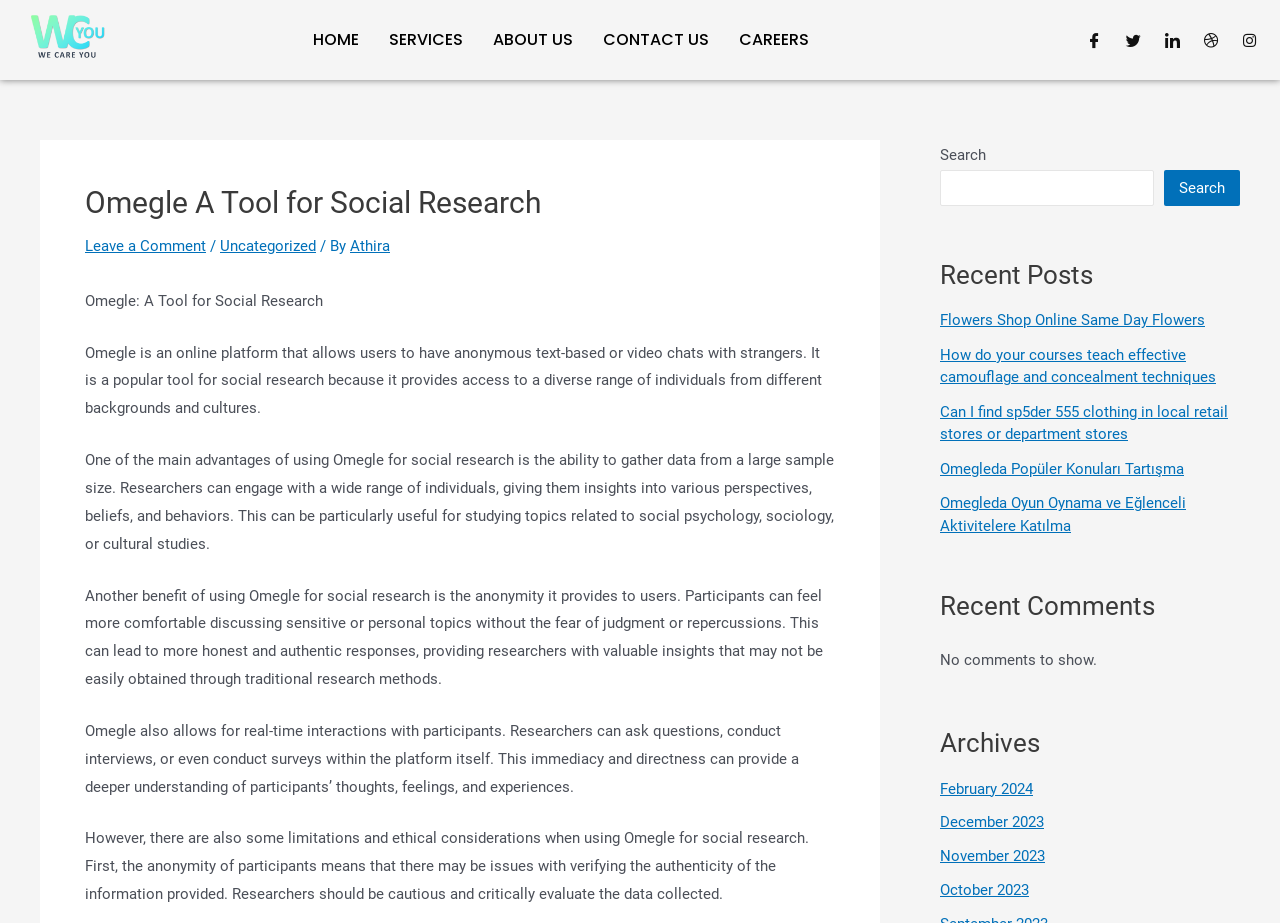Specify the bounding box coordinates of the area to click in order to follow the given instruction: "Click the 'Parties' link."

None